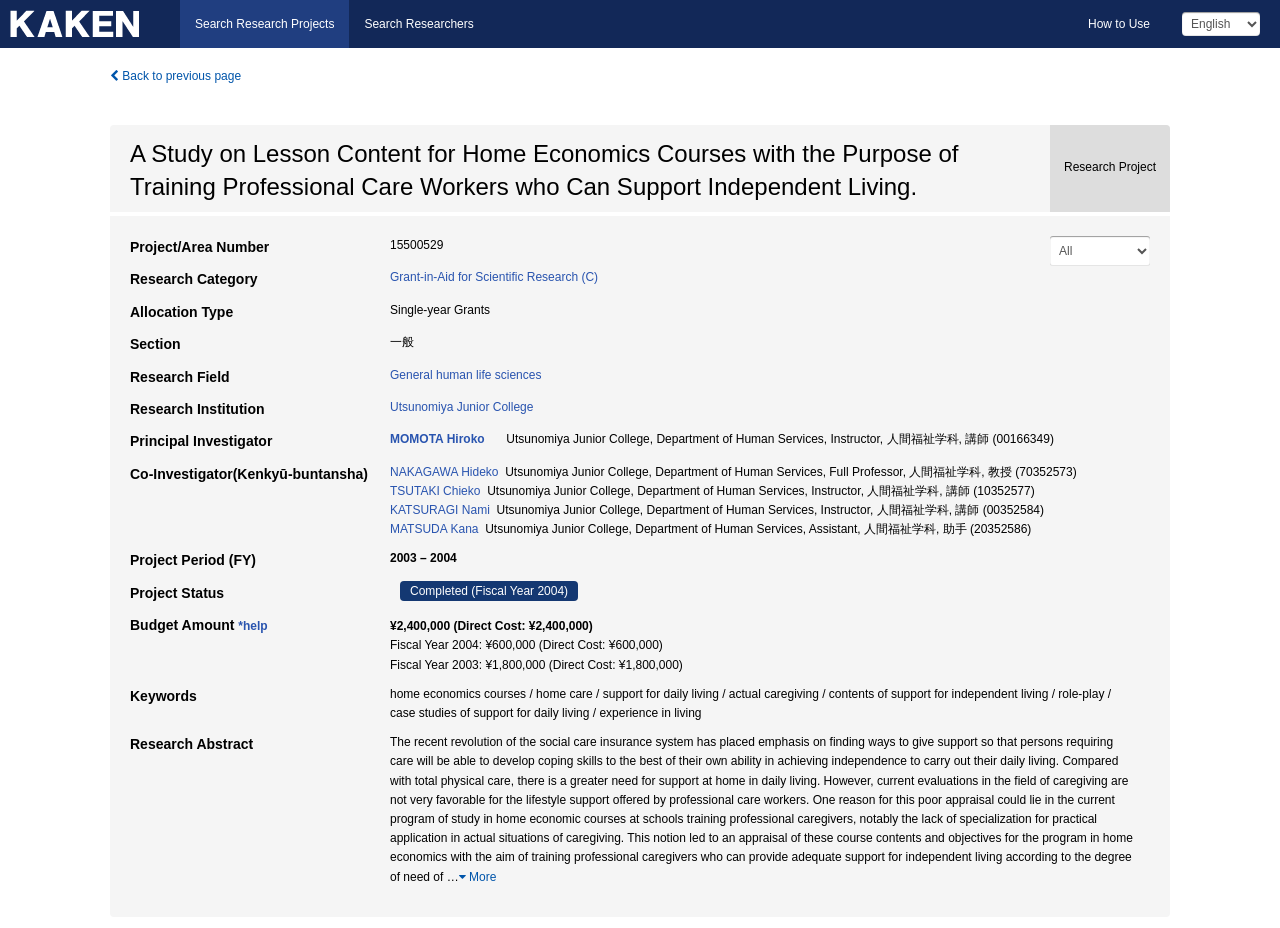Identify the bounding box coordinates necessary to click and complete the given instruction: "View project details".

[0.305, 0.291, 0.467, 0.306]